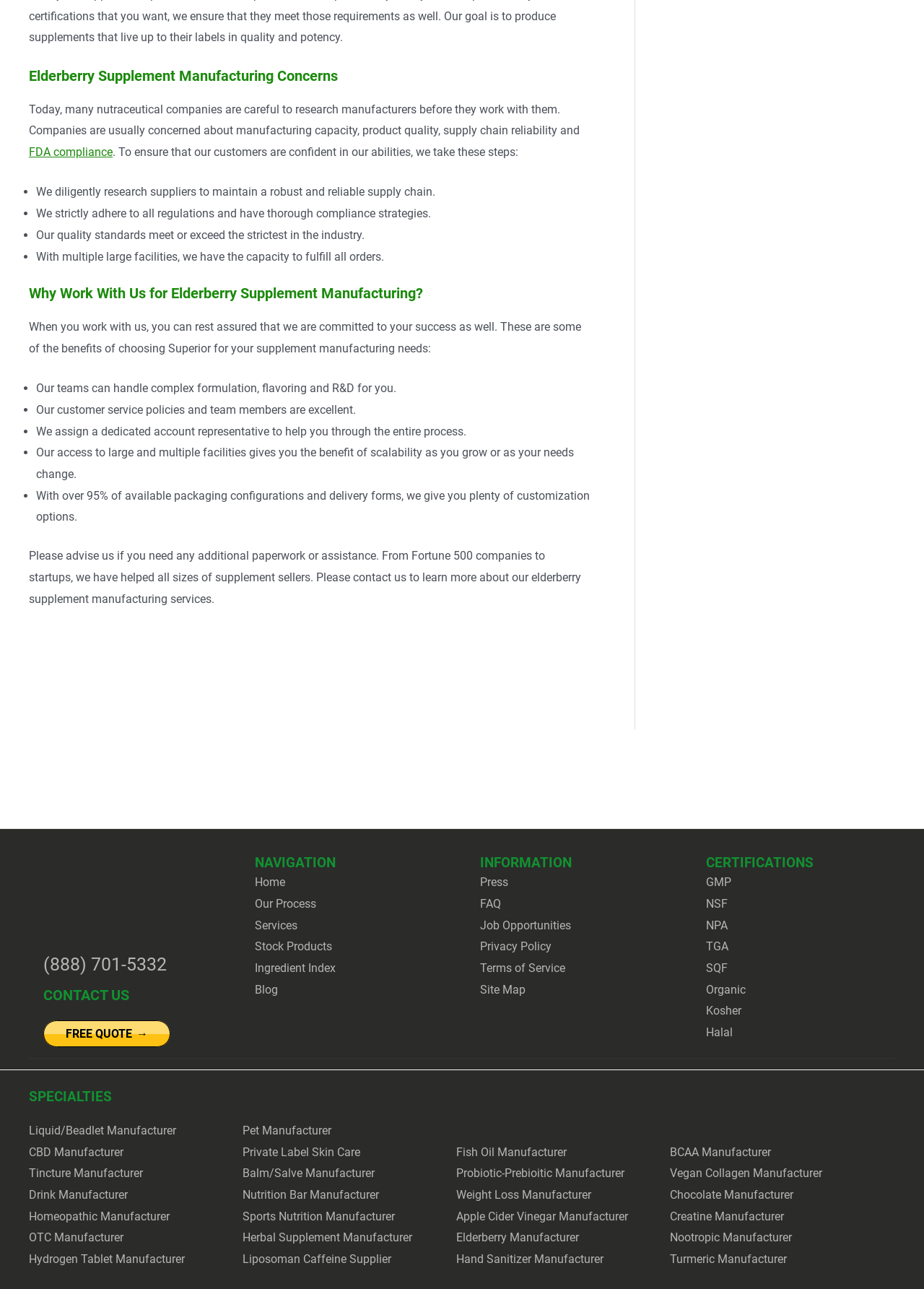Provide a single word or phrase answer to the question: 
What is the benefit of the company's access to multiple facilities?

Scalability